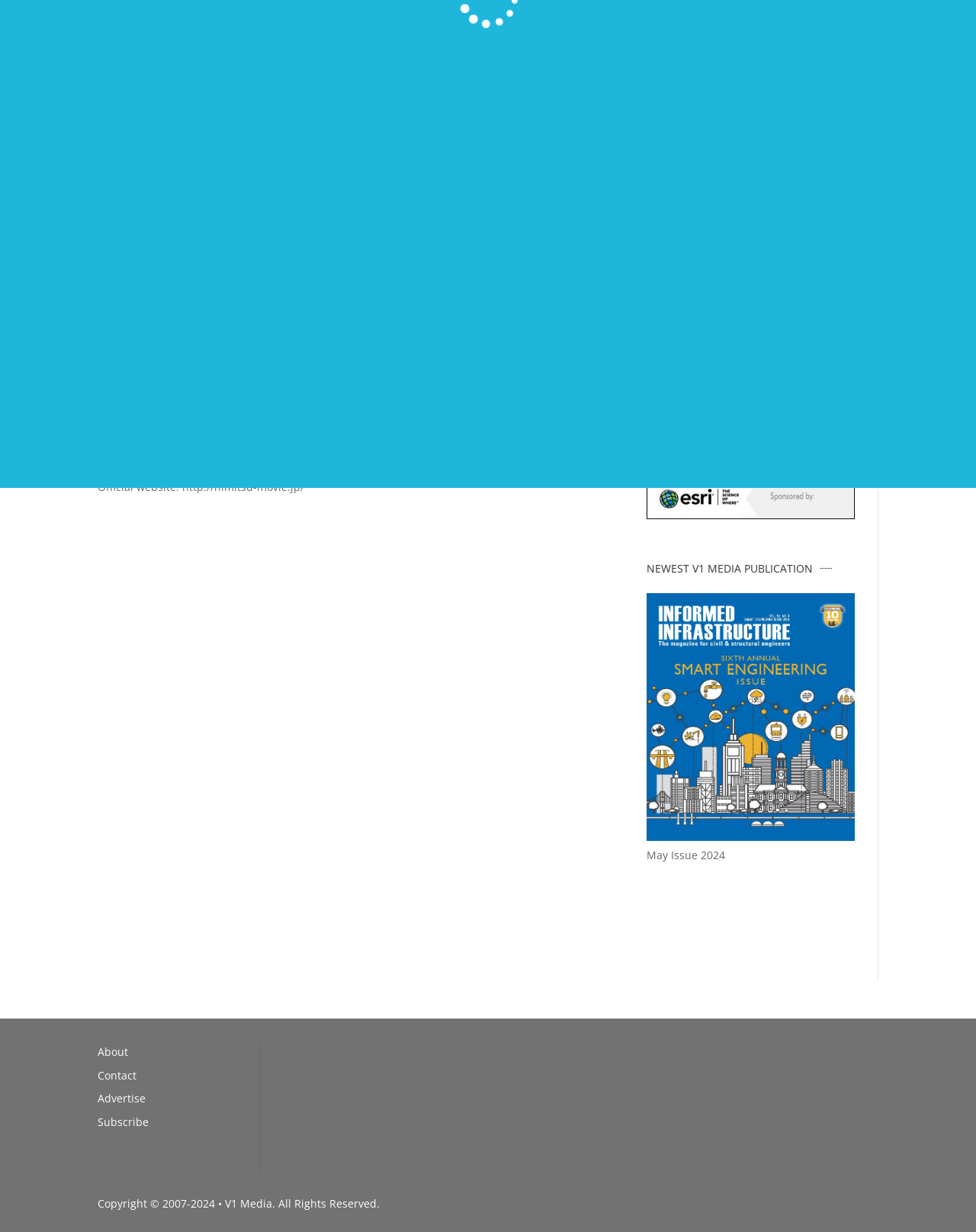Locate the bounding box coordinates for the element described below: "May Issue 2024". The coordinates must be four float values between 0 and 1, formatted as [left, top, right, bottom].

[0.663, 0.253, 0.743, 0.265]